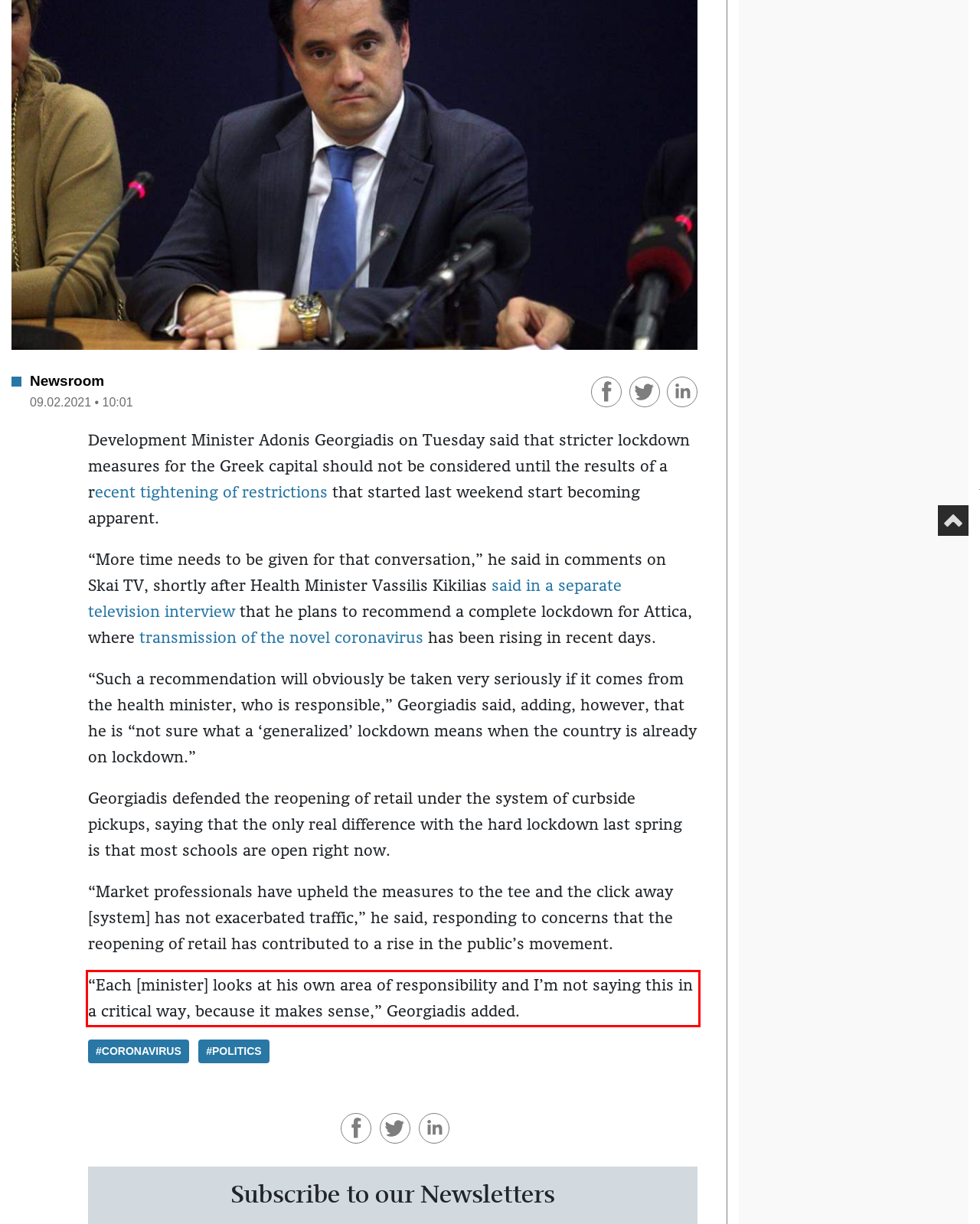Please identify and extract the text content from the UI element encased in a red bounding box on the provided webpage screenshot.

“Each [minister] looks at his own area of responsibility and I’m not saying this in a critical way, because it makes sense,” Georgiadis added.